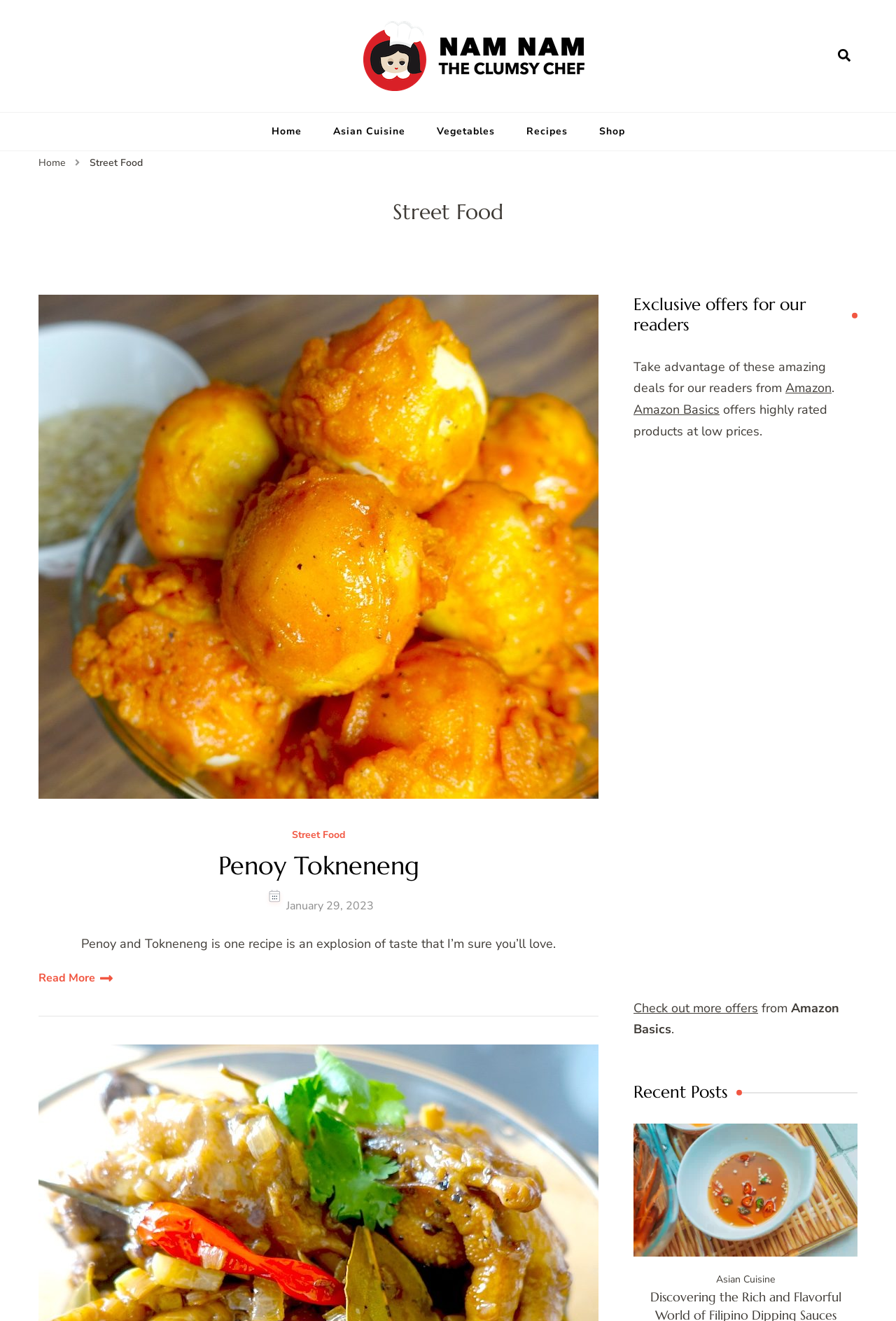What is the name of the website? Observe the screenshot and provide a one-word or short phrase answer.

Nam Nam The Clumsy Chef